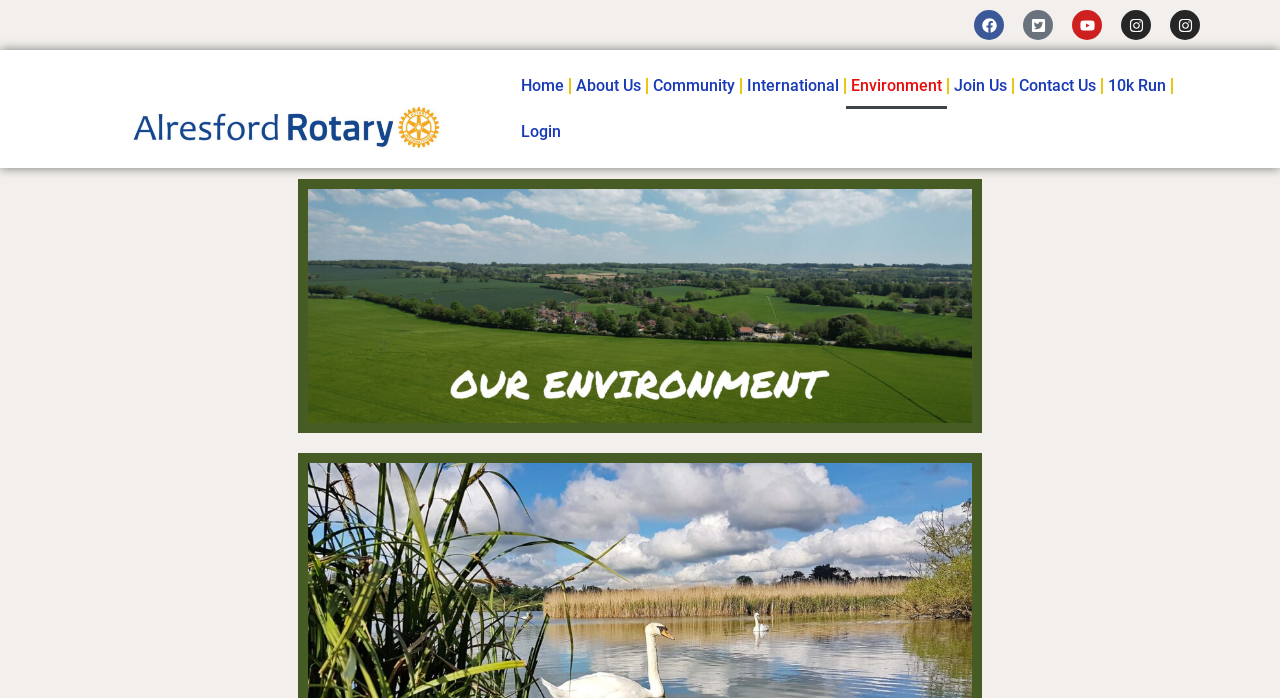Analyze the image and give a detailed response to the question:
What social media platforms are listed?

By examining the top section of the webpage, I noticed a series of links with corresponding images. The links are labeled as 'Facebook', 'Twitter-square', 'Youtube', and 'Instagram', indicating that these social media platforms are listed.